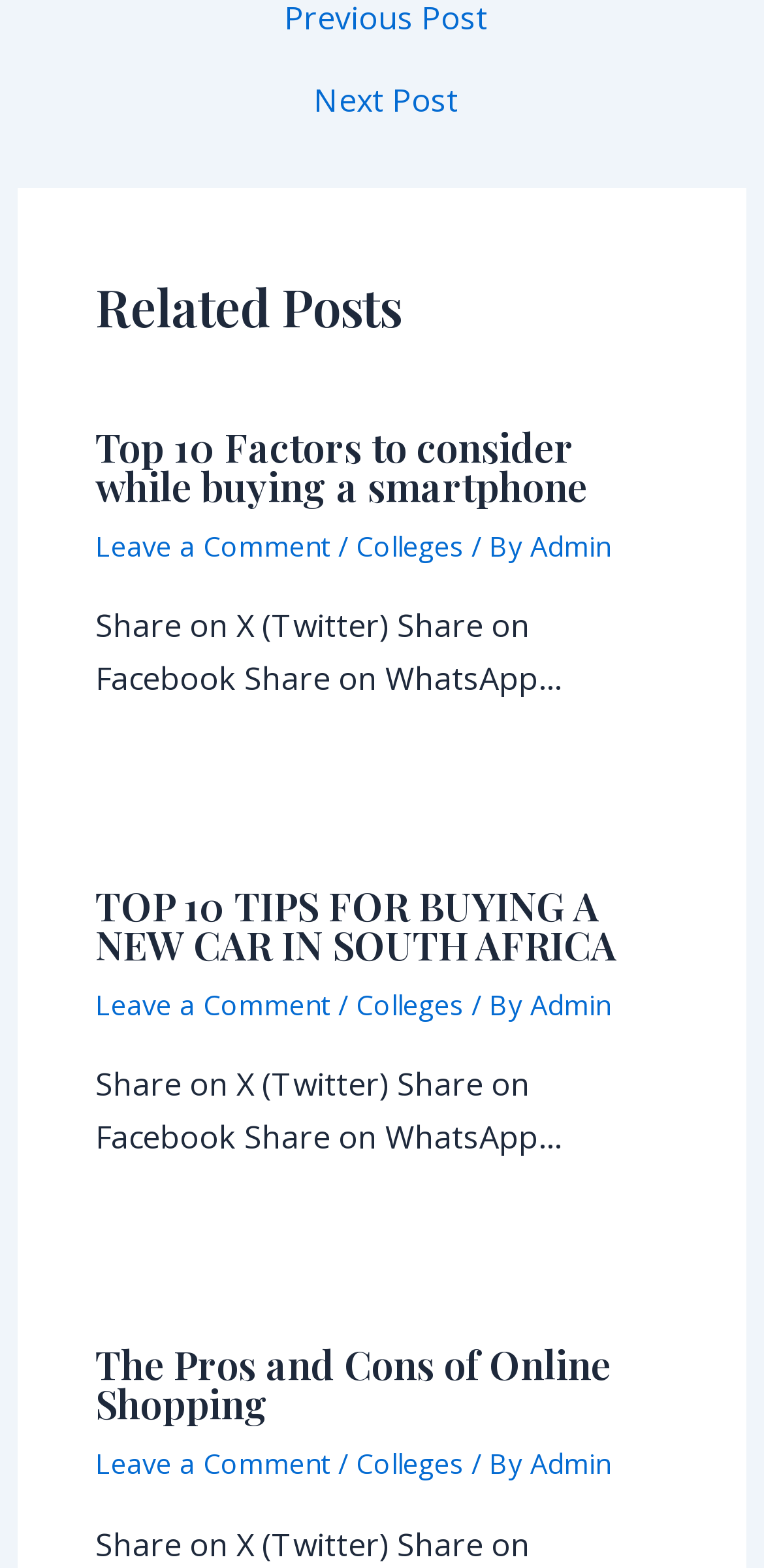Please identify the coordinates of the bounding box that should be clicked to fulfill this instruction: "Leave a comment on 'TOP 10 TIPS FOR BUYING A NEW CAR IN SOUTH AFRICA'".

[0.125, 0.629, 0.432, 0.653]